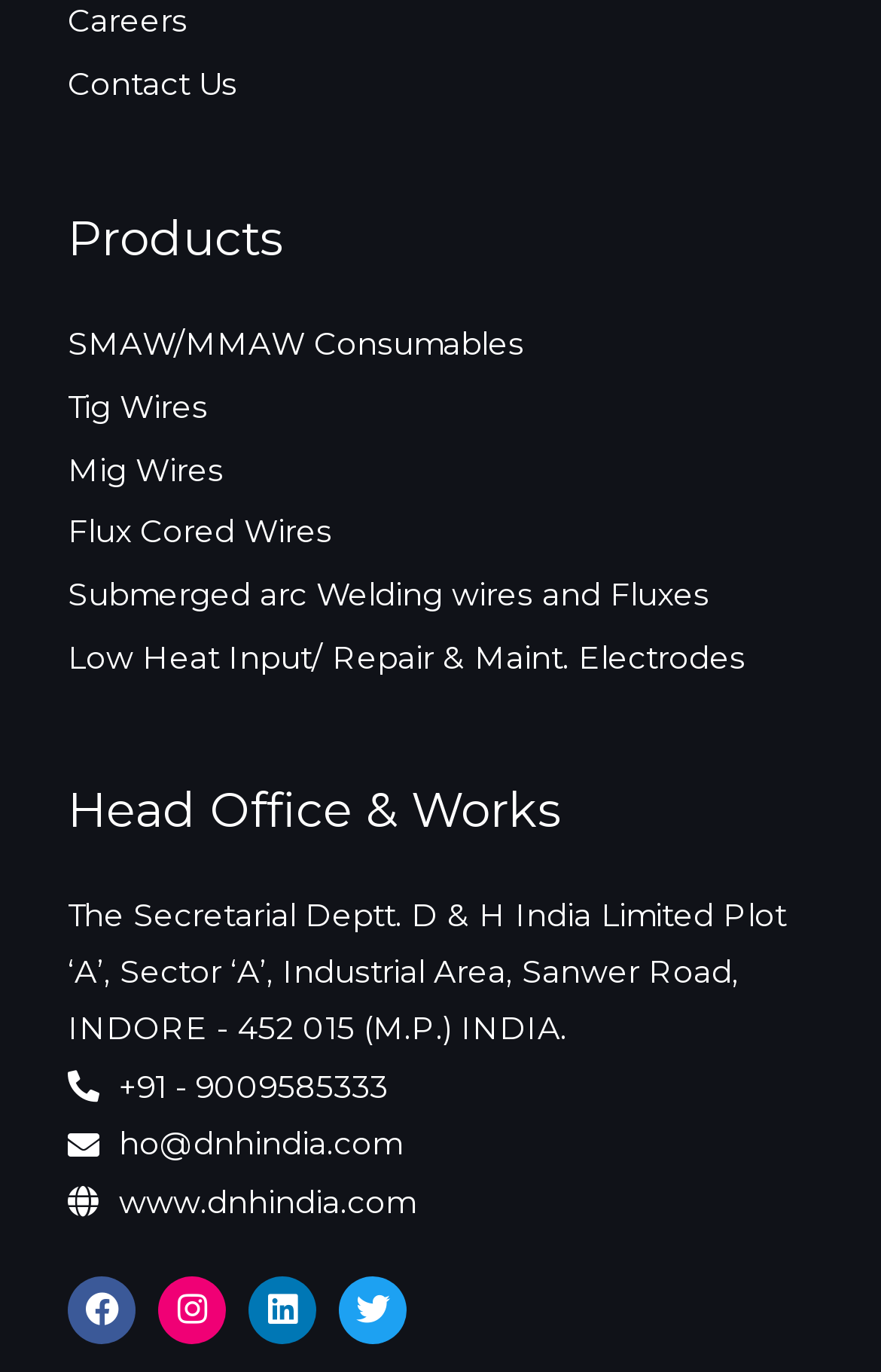Pinpoint the bounding box coordinates of the element to be clicked to execute the instruction: "Call the office".

[0.077, 0.772, 0.923, 0.814]